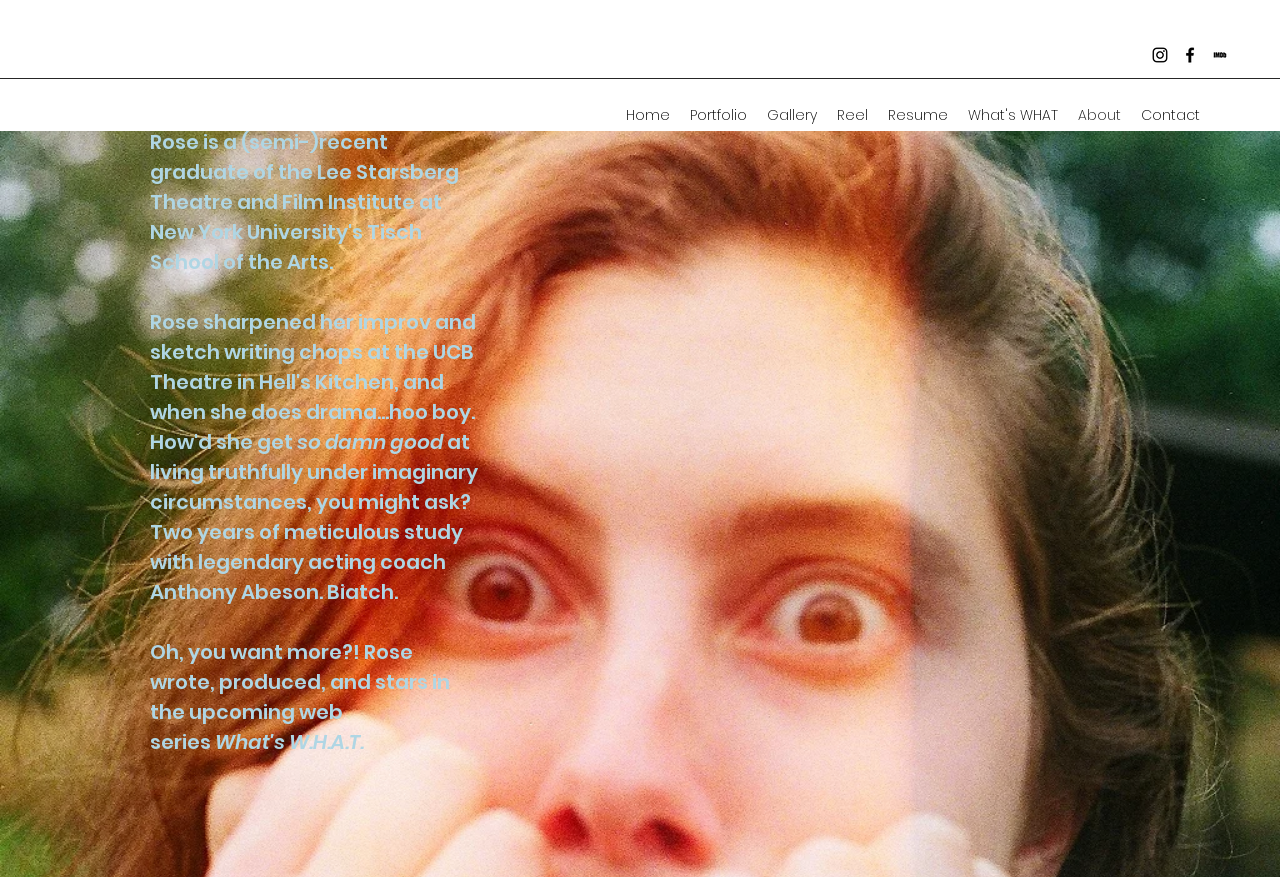What is the position of the 'About' link in the navigation?
Using the information from the image, give a concise answer in one word or a short phrase.

7th